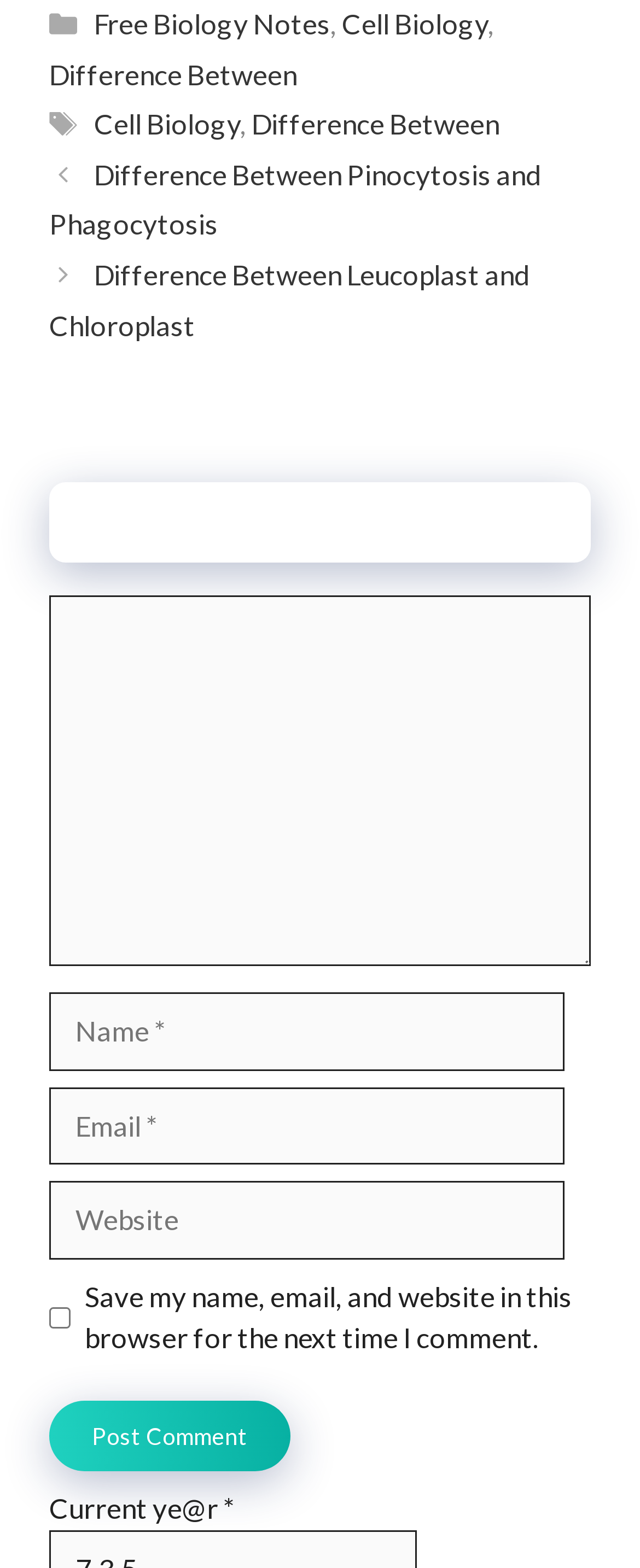Using the format (top-left x, top-left y, bottom-right x, bottom-right y), and given the element description, identify the bounding box coordinates within the screenshot: Free Biology Notes

[0.147, 0.004, 0.516, 0.026]